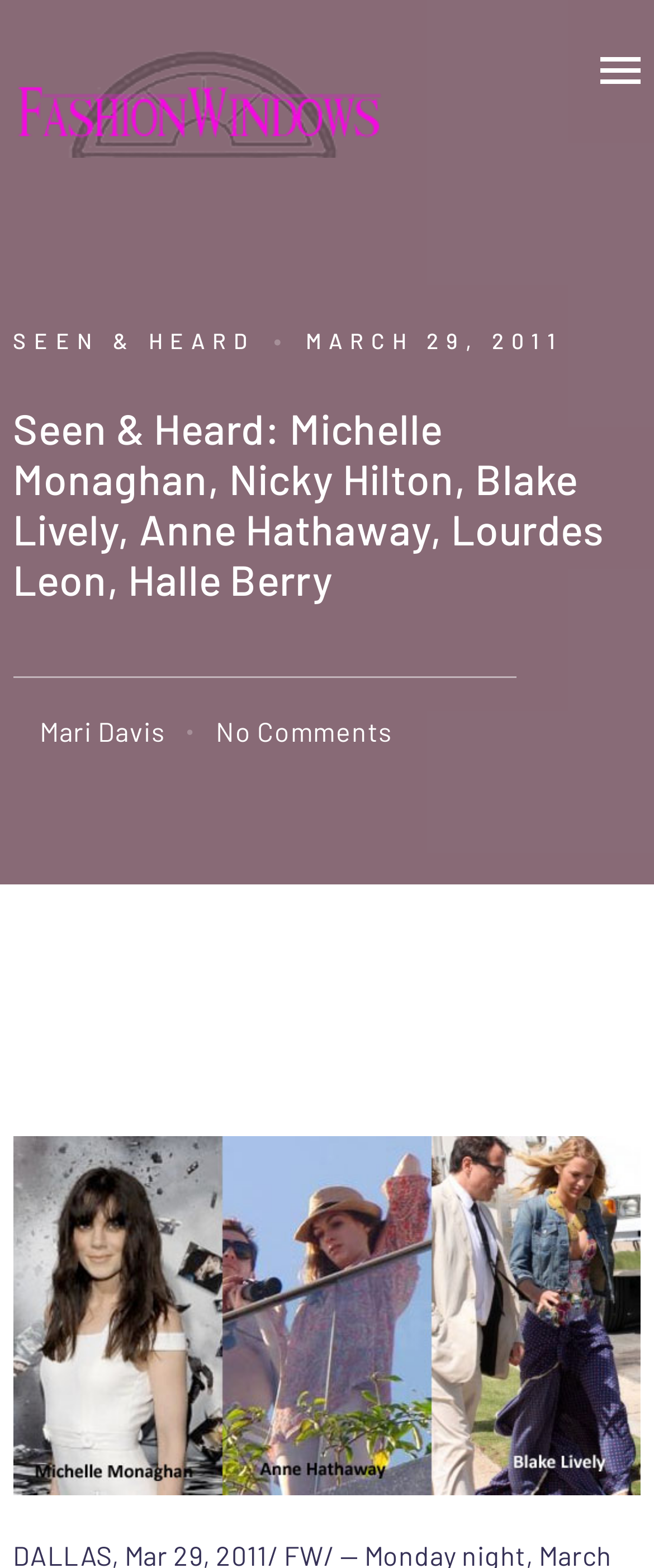How many images are present on the webpage?
Based on the screenshot, answer the question with a single word or phrase.

3